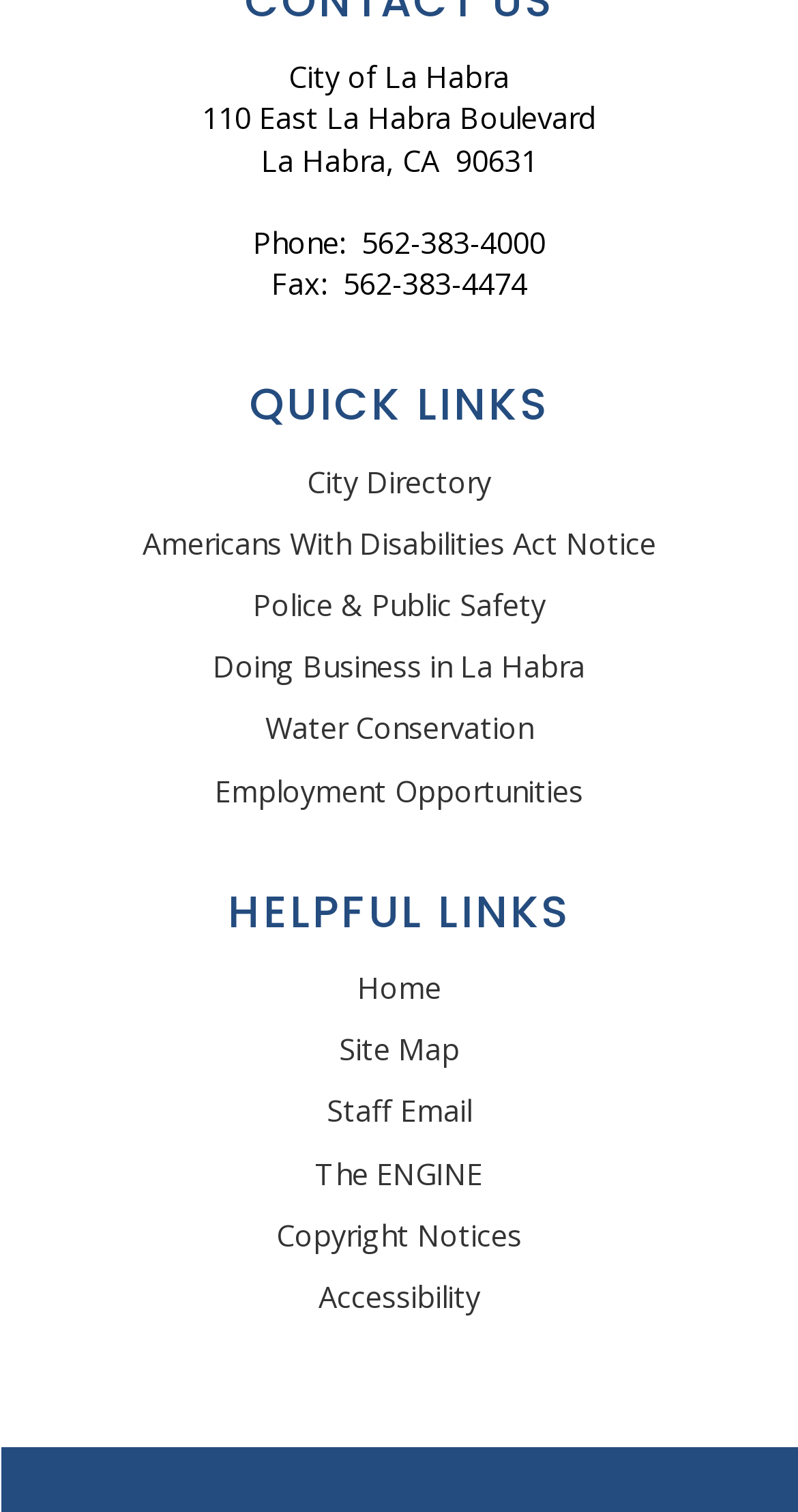What is the city's zip code?
Based on the image, give a one-word or short phrase answer.

90631